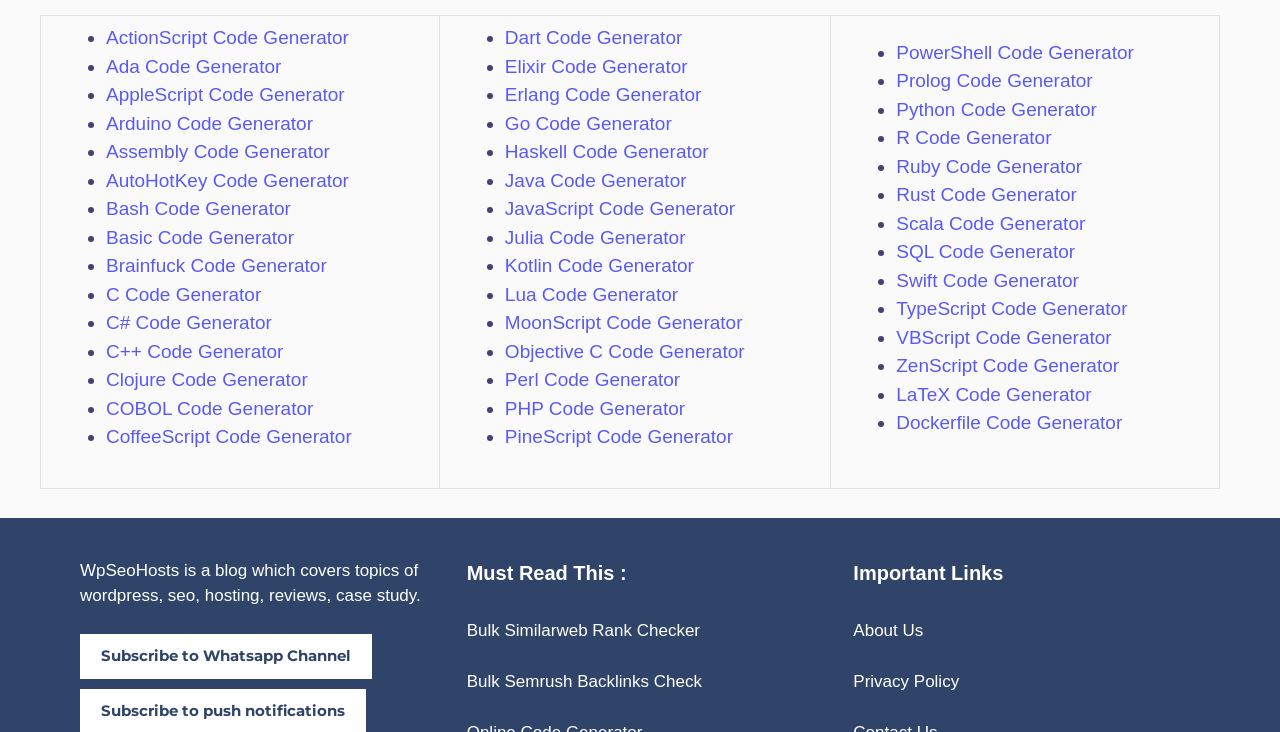Identify the bounding box coordinates for the element that needs to be clicked to fulfill this instruction: "Generate ActionScript code". Provide the coordinates in the format of four float numbers between 0 and 1: [left, top, right, bottom].

[0.083, 0.037, 0.273, 0.066]